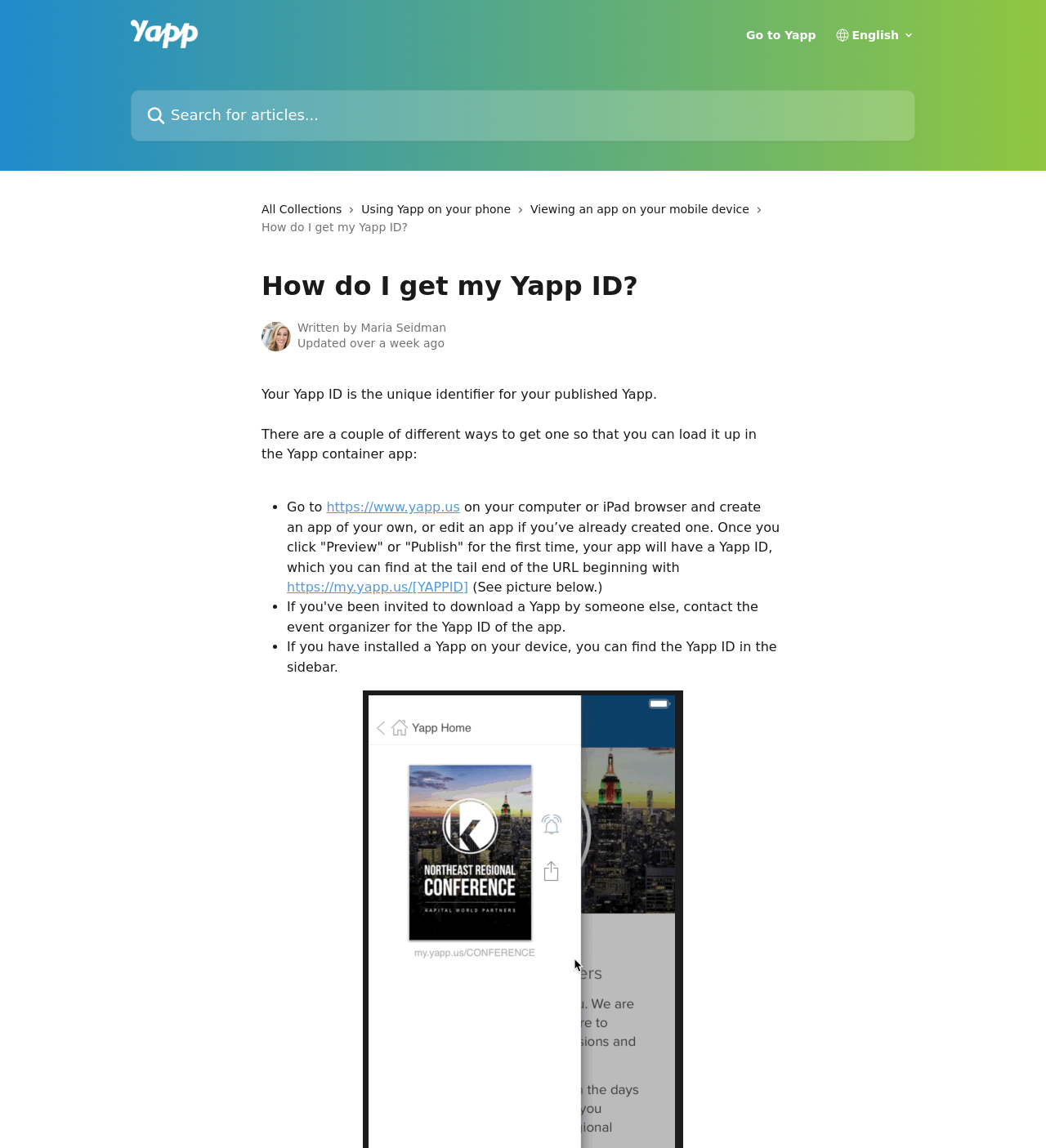How many ways are there to get a Yapp ID?
From the image, respond using a single word or phrase.

Two